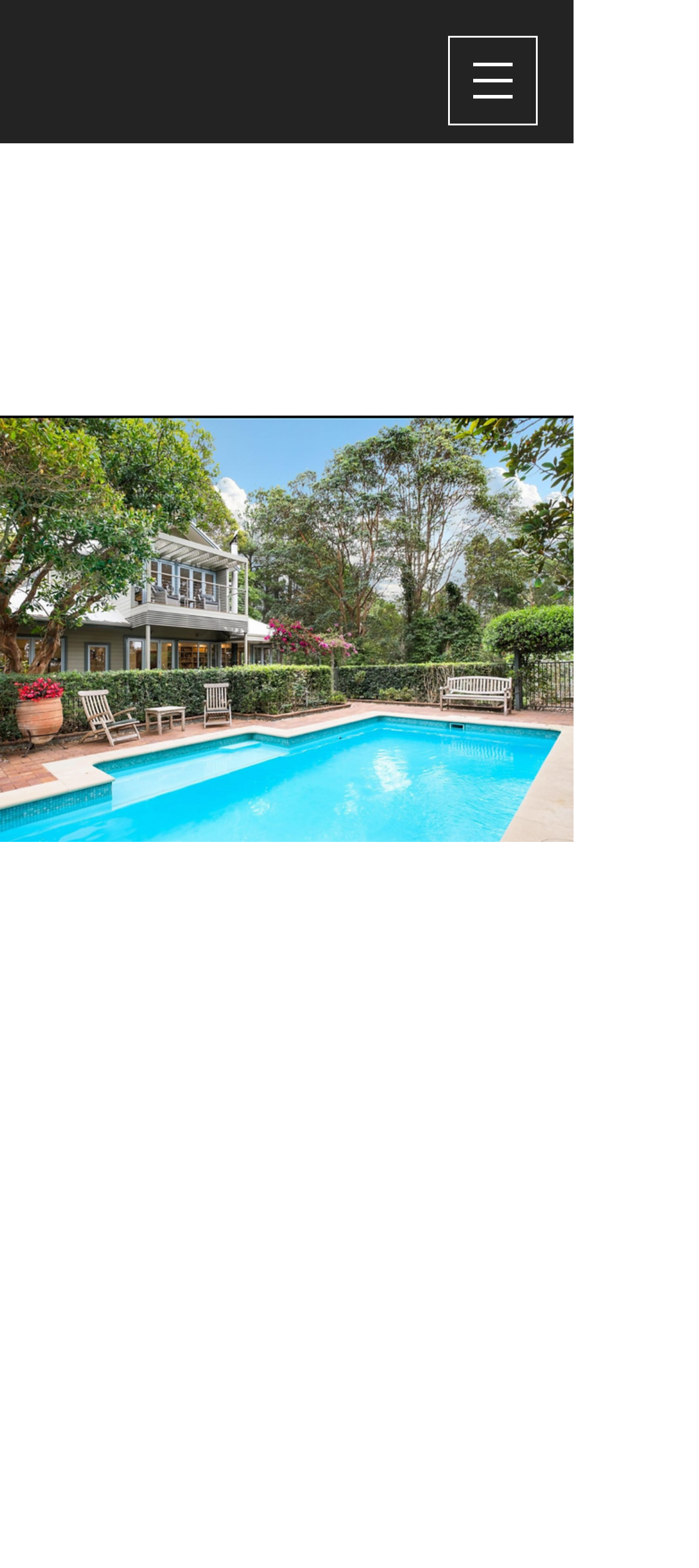Explain in detail what is displayed on the webpage.

The webpage is about Birdsong, a luxury holiday rental located in Bouddi National Park. At the top of the page, there is a button to open the navigation menu. Below the button, there is a heading "ABOUT BIRDSONG" followed by a paragraph of text that describes Birdsong as a tranquil forest glade near the Maitland Bay Track, perfect for exploring the national park and hiking the Bouddi Coastal Walk.

To the left of the paragraph, there is a larger heading "BIRDSONG" and another heading "on the Bouddi Coastal Walk" positioned above it. On the right side of the page, there is a large image that takes up most of the width, showing a scenic view of the national park.

In the middle of the page, there is a region labeled "ABOUT" that contains several lines of text. The first line reads "LUXURY HOLIDAY RENTAL" and is followed by a description of the rental, including its capacity, number of bedrooms and bathrooms, and amenities such as a resort-style pool and Tesla charging.